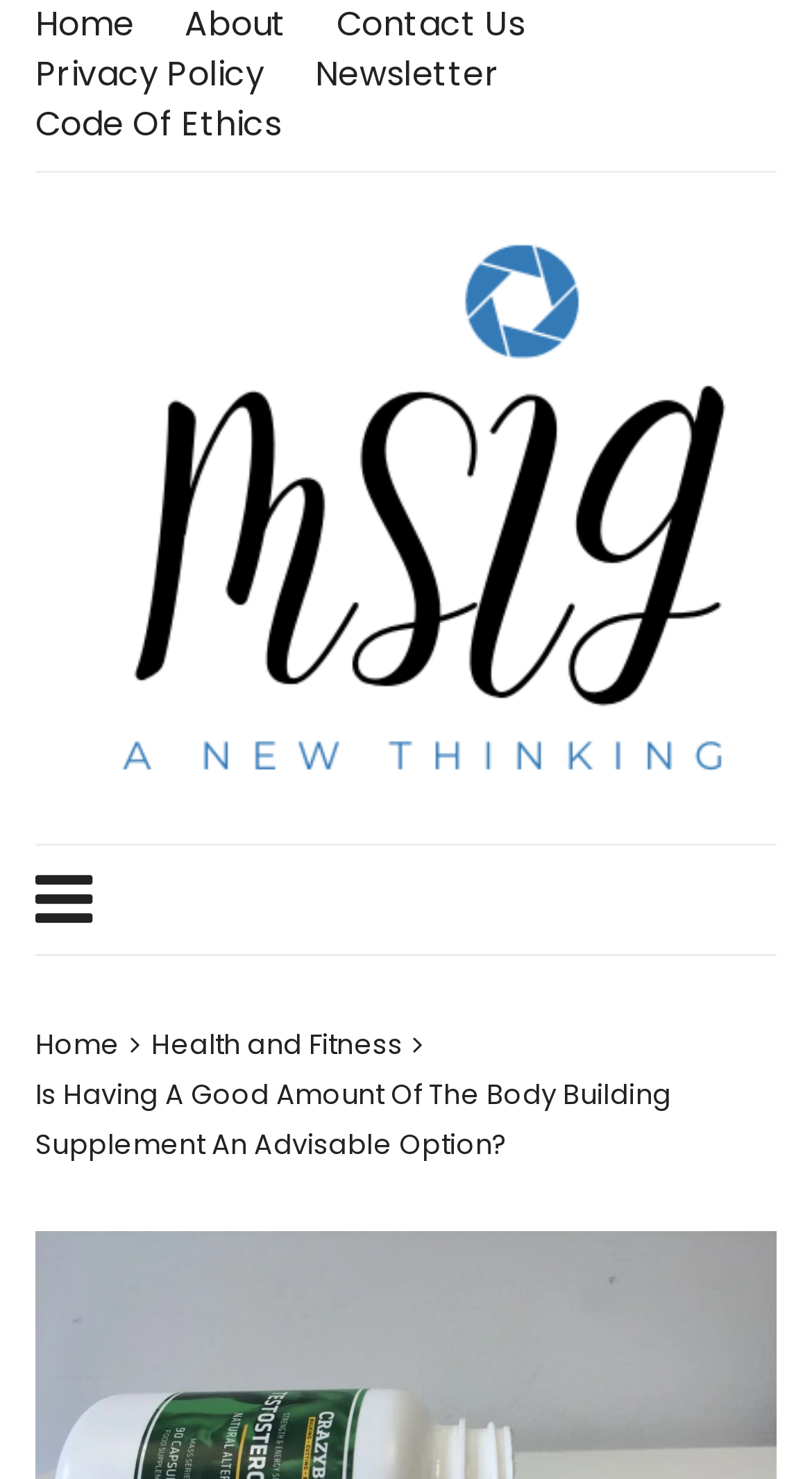Please identify the bounding box coordinates for the region that you need to click to follow this instruction: "open menu".

[0.043, 0.572, 0.957, 0.645]